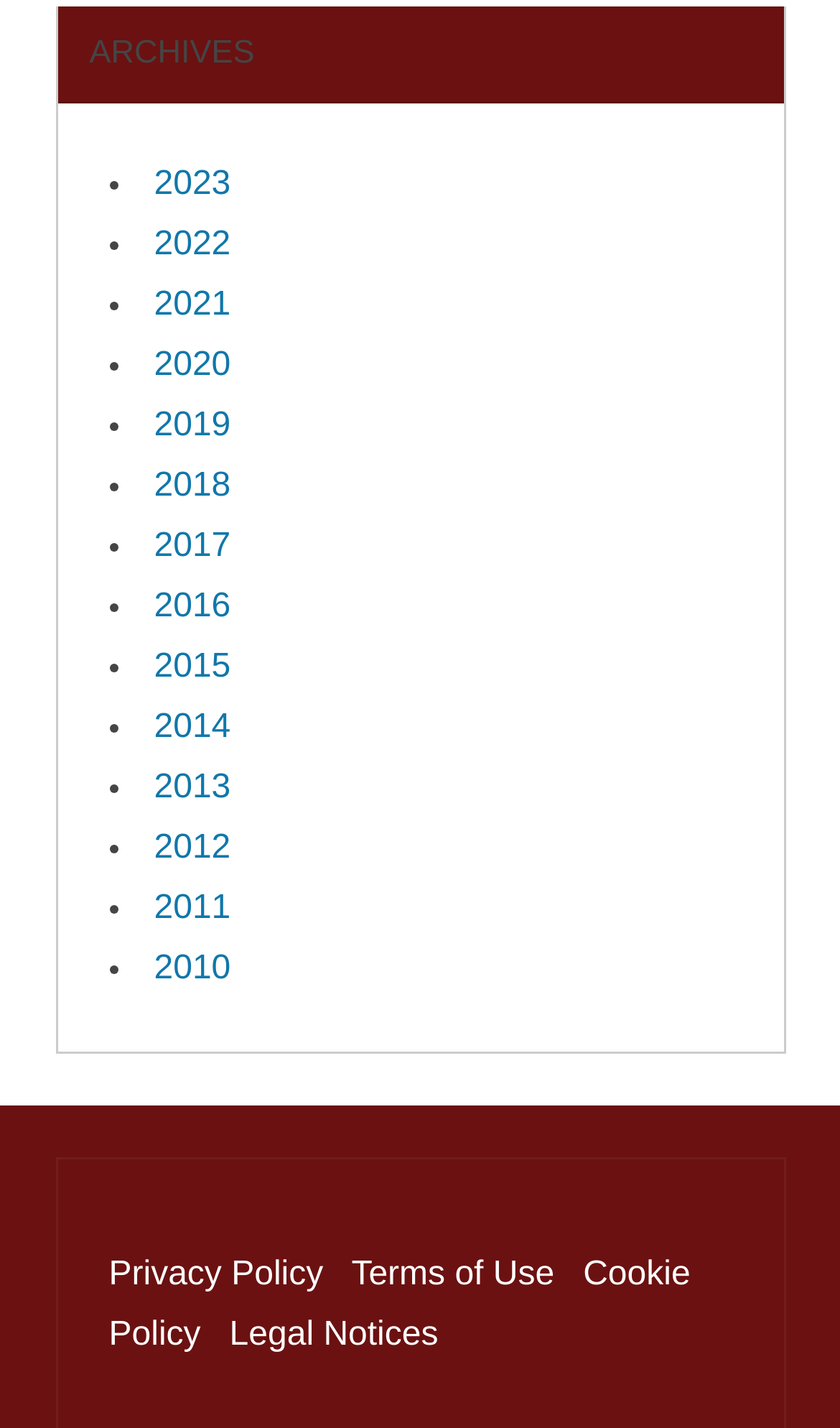Identify the bounding box of the HTML element described as: "2018".

[0.183, 0.327, 0.275, 0.353]